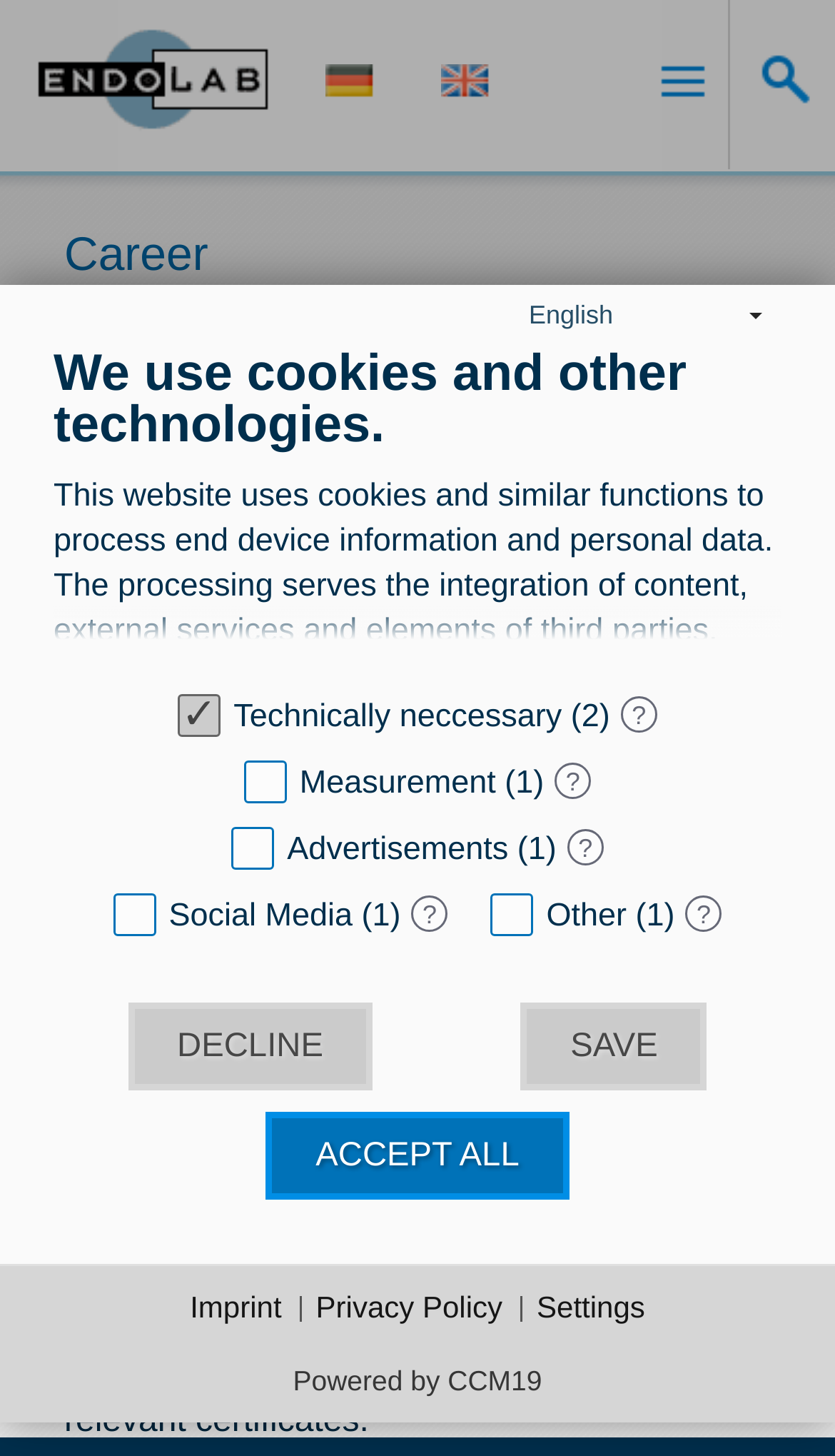What should I do if there is no open position that fits my profile?
Please provide a comprehensive answer based on the contents of the image.

The webpage states 'Even if there is no open position that fits your profile, we are happy to receive your application.' which means I should send my application even if there is no open position that fits my profile.